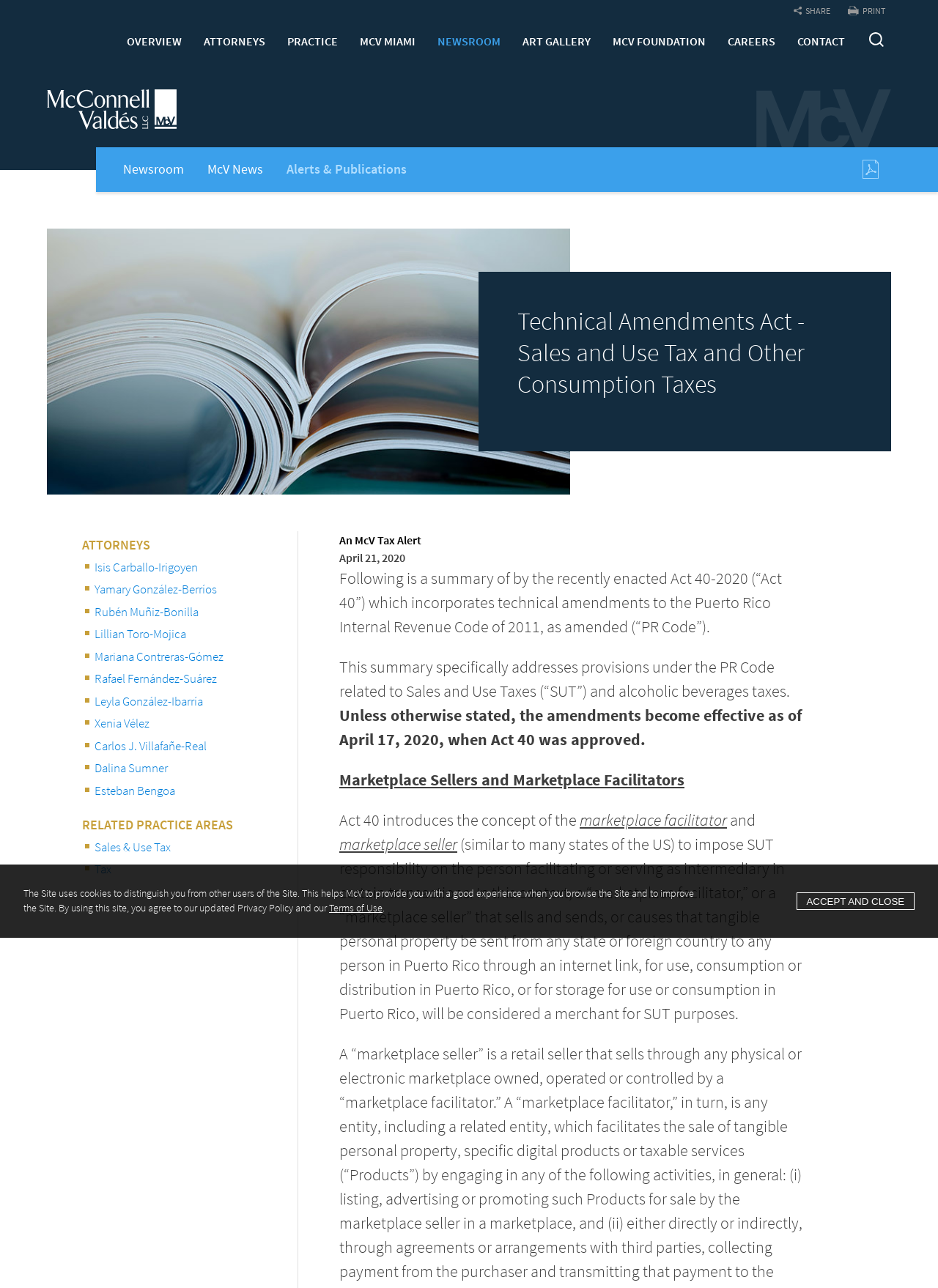Could you locate the bounding box coordinates for the section that should be clicked to accomplish this task: "Click on the 'OVERVIEW' link".

[0.123, 0.018, 0.205, 0.046]